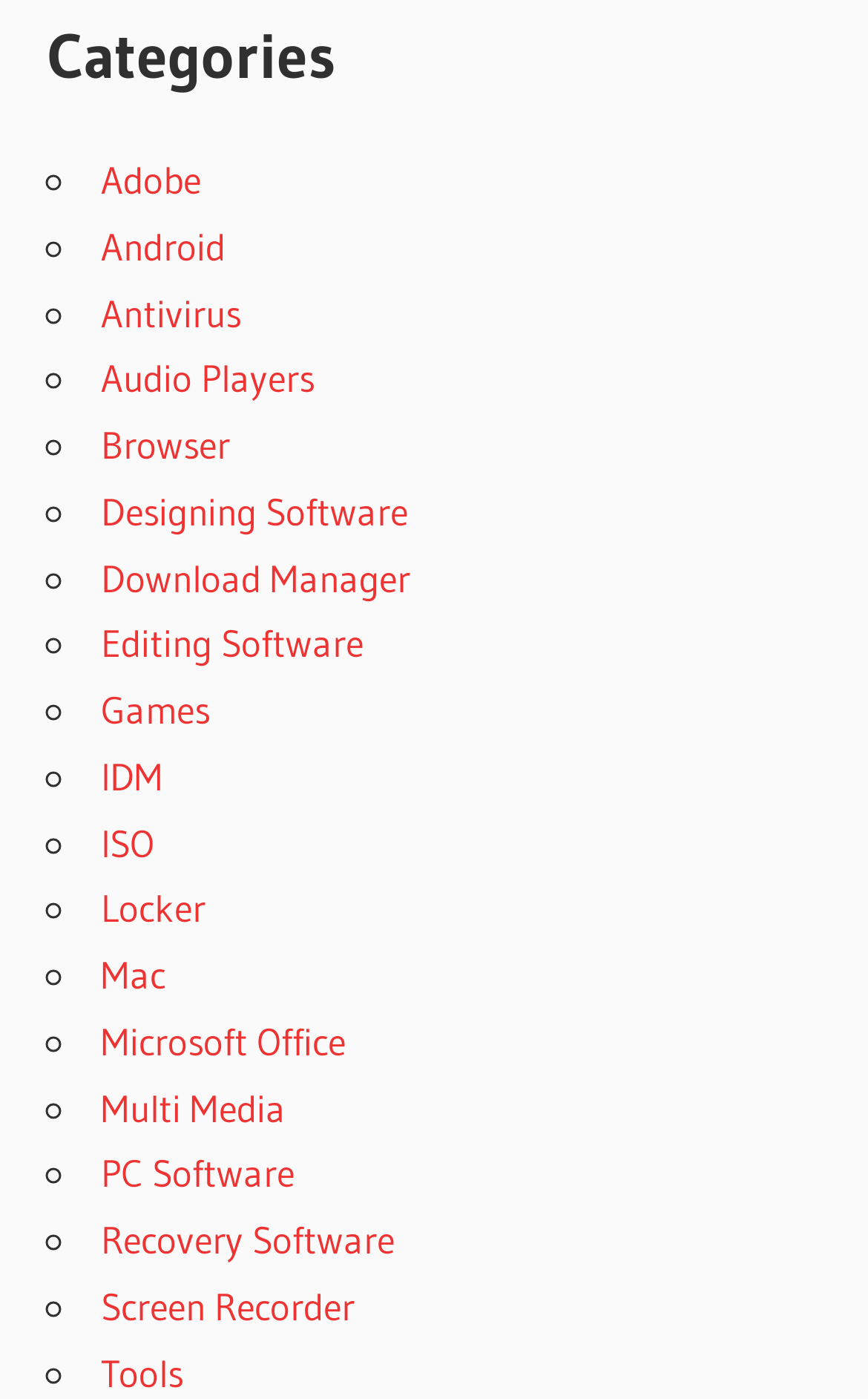How many categories are listed?
Answer briefly with a single word or phrase based on the image.

24